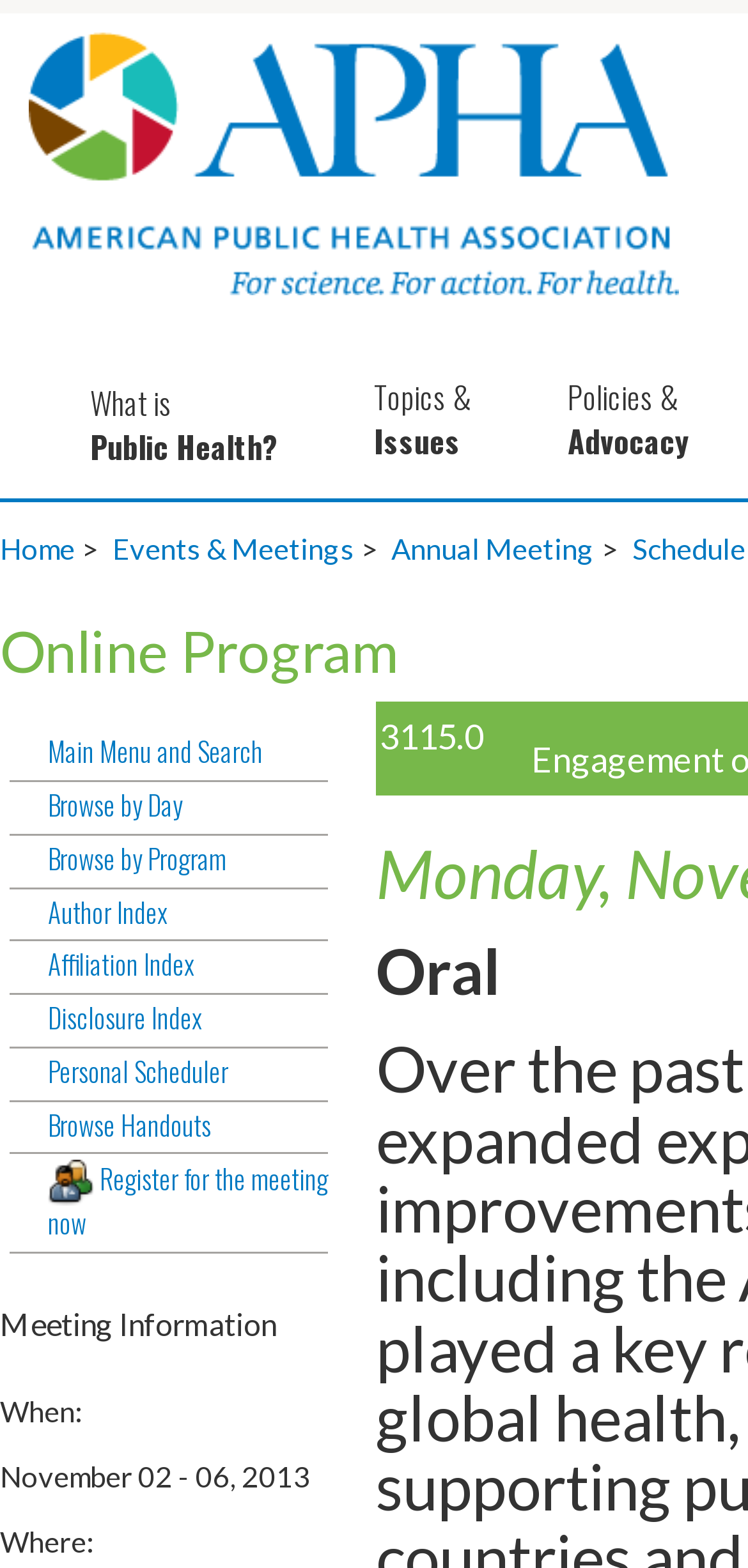Using the element description: "2", determine the bounding box coordinates for the specified UI element. The coordinates should be four float numbers between 0 and 1, [left, top, right, bottom].

None